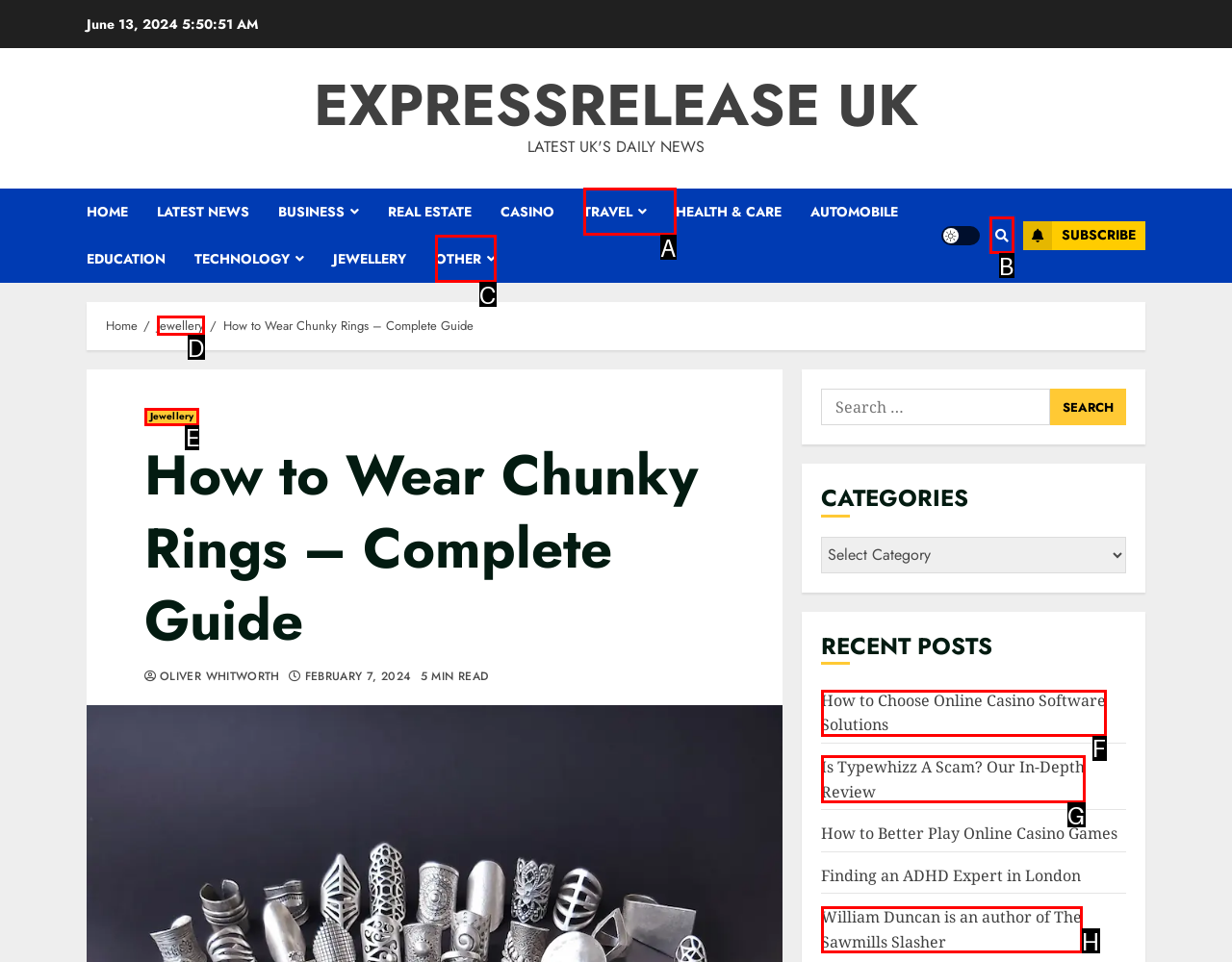Identify the correct UI element to click to achieve the task: Read the 'How to Choose Online Casino Software Solutions' article.
Answer with the letter of the appropriate option from the choices given.

F